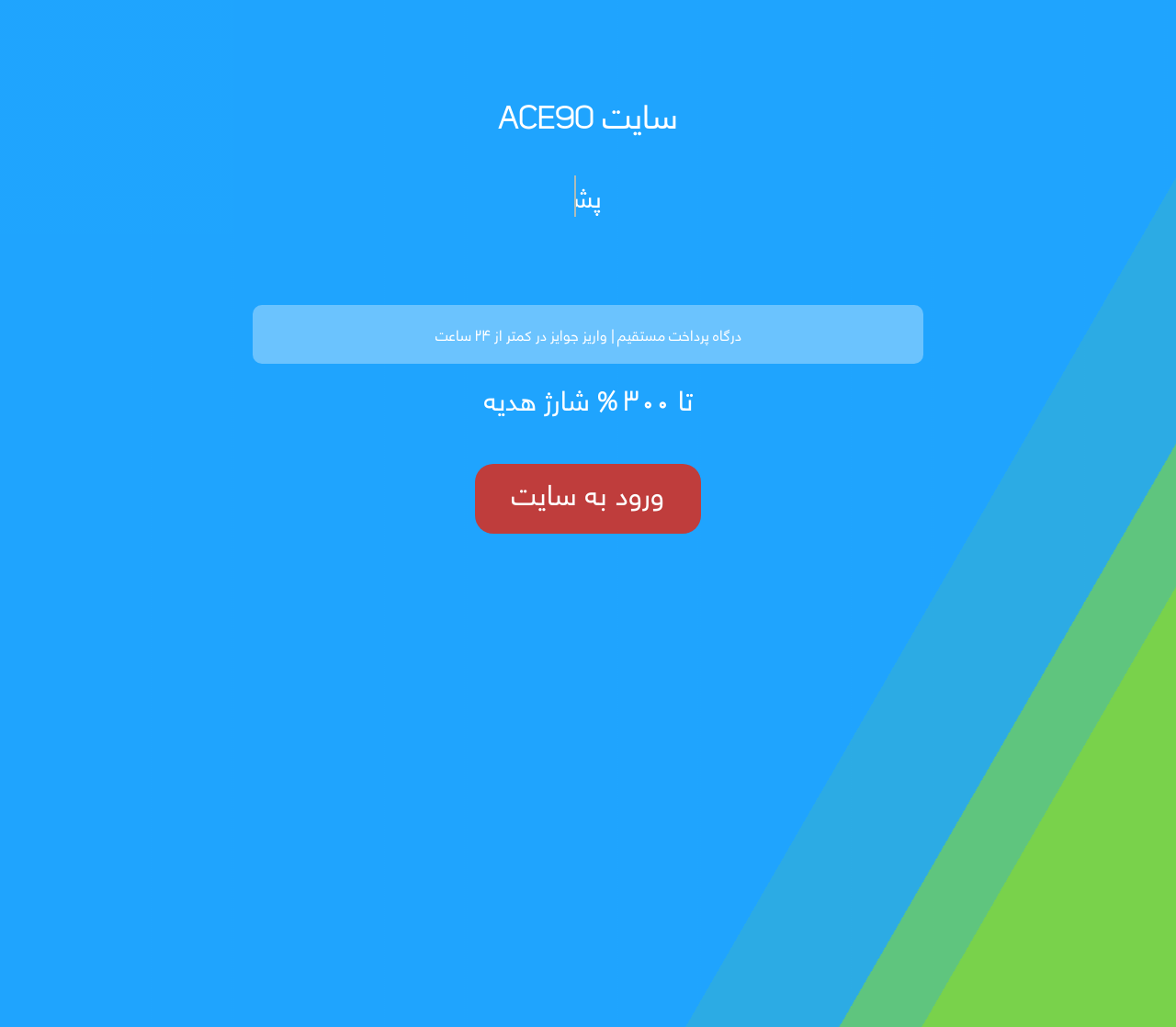Based on the provided description, "ورود به سایت", find the bounding box of the corresponding UI element in the screenshot.

[0.404, 0.451, 0.596, 0.519]